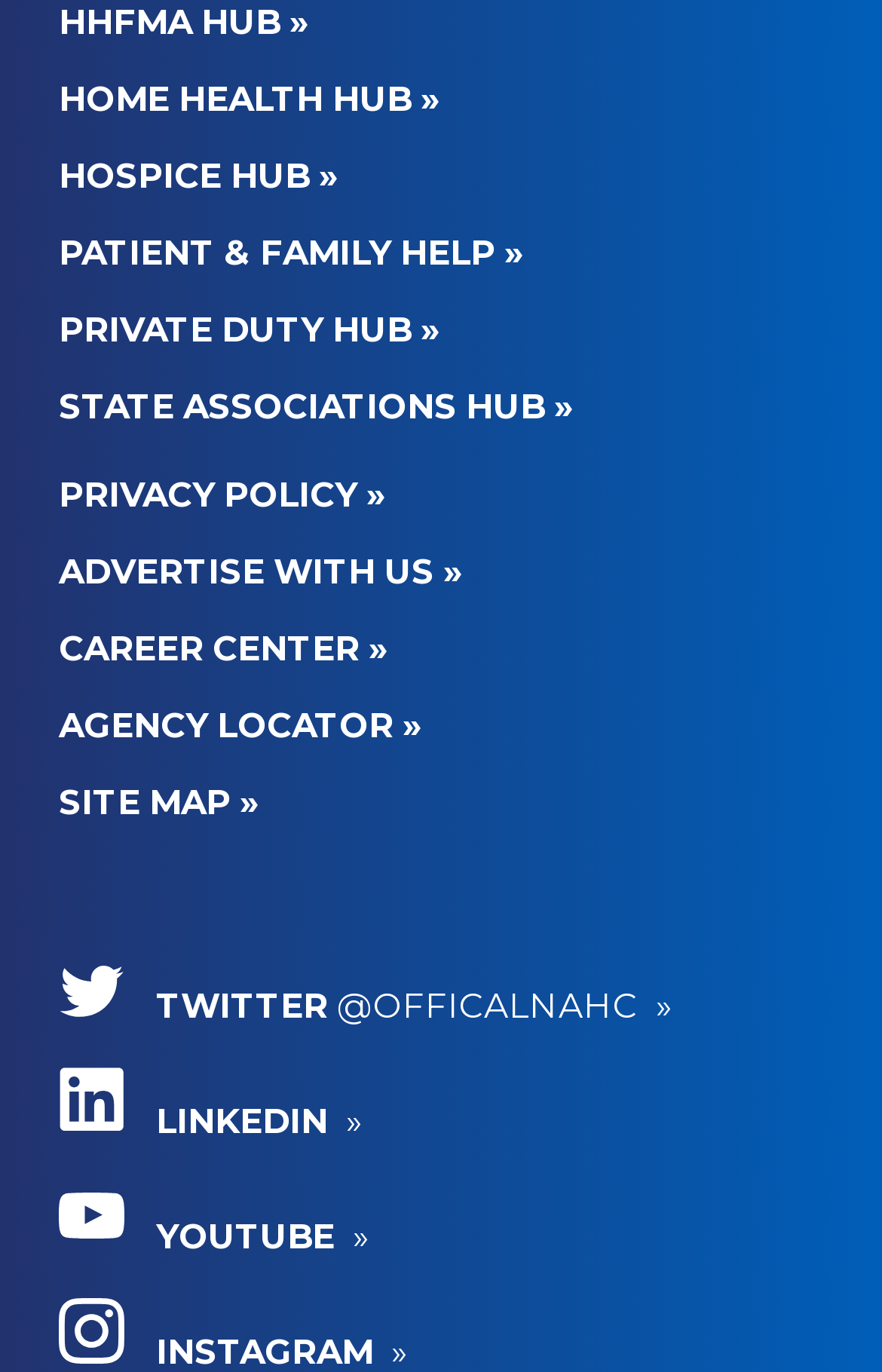From the webpage screenshot, identify the region described by Patient & Family Help. Provide the bounding box coordinates as (top-left x, top-left y, bottom-right x, bottom-right y), with each value being a floating point number between 0 and 1.

[0.067, 0.169, 0.595, 0.2]